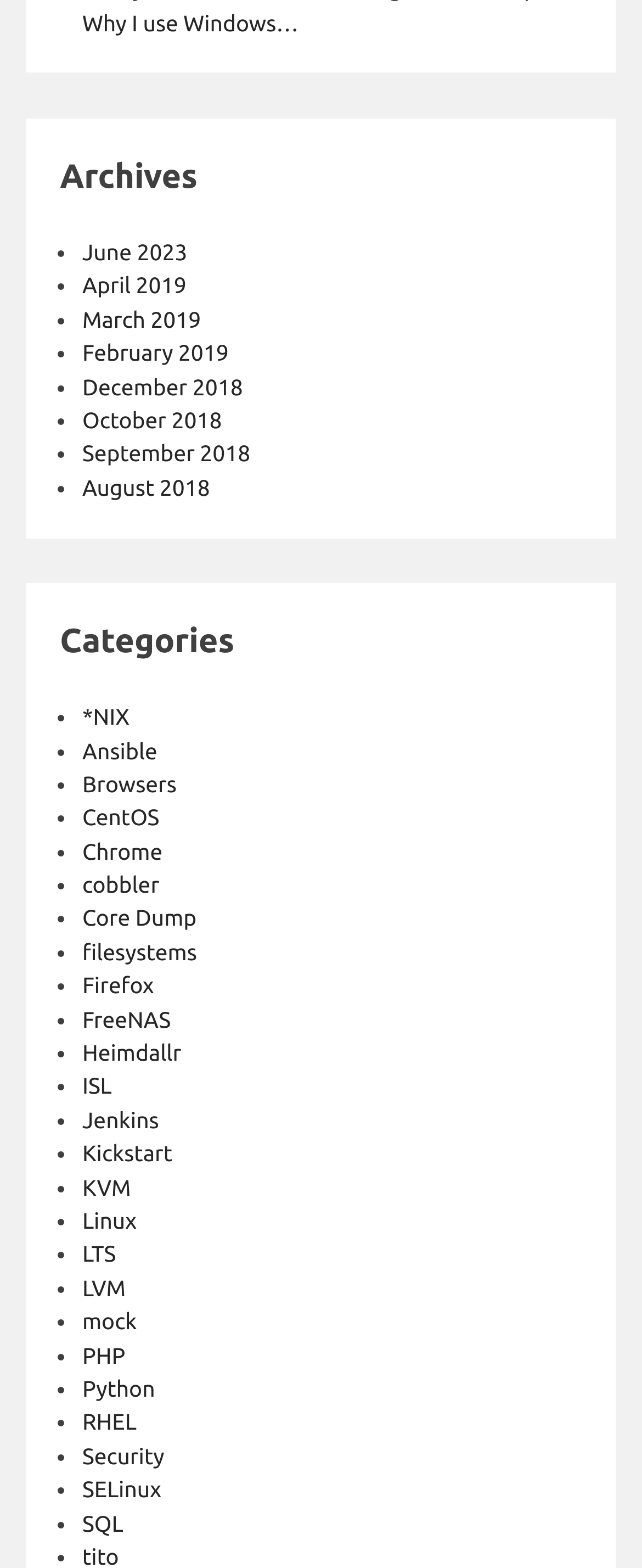Find the bounding box coordinates for the element that must be clicked to complete the instruction: "Read about Core Dump". The coordinates should be four float numbers between 0 and 1, indicated as [left, top, right, bottom].

[0.128, 0.577, 0.306, 0.594]